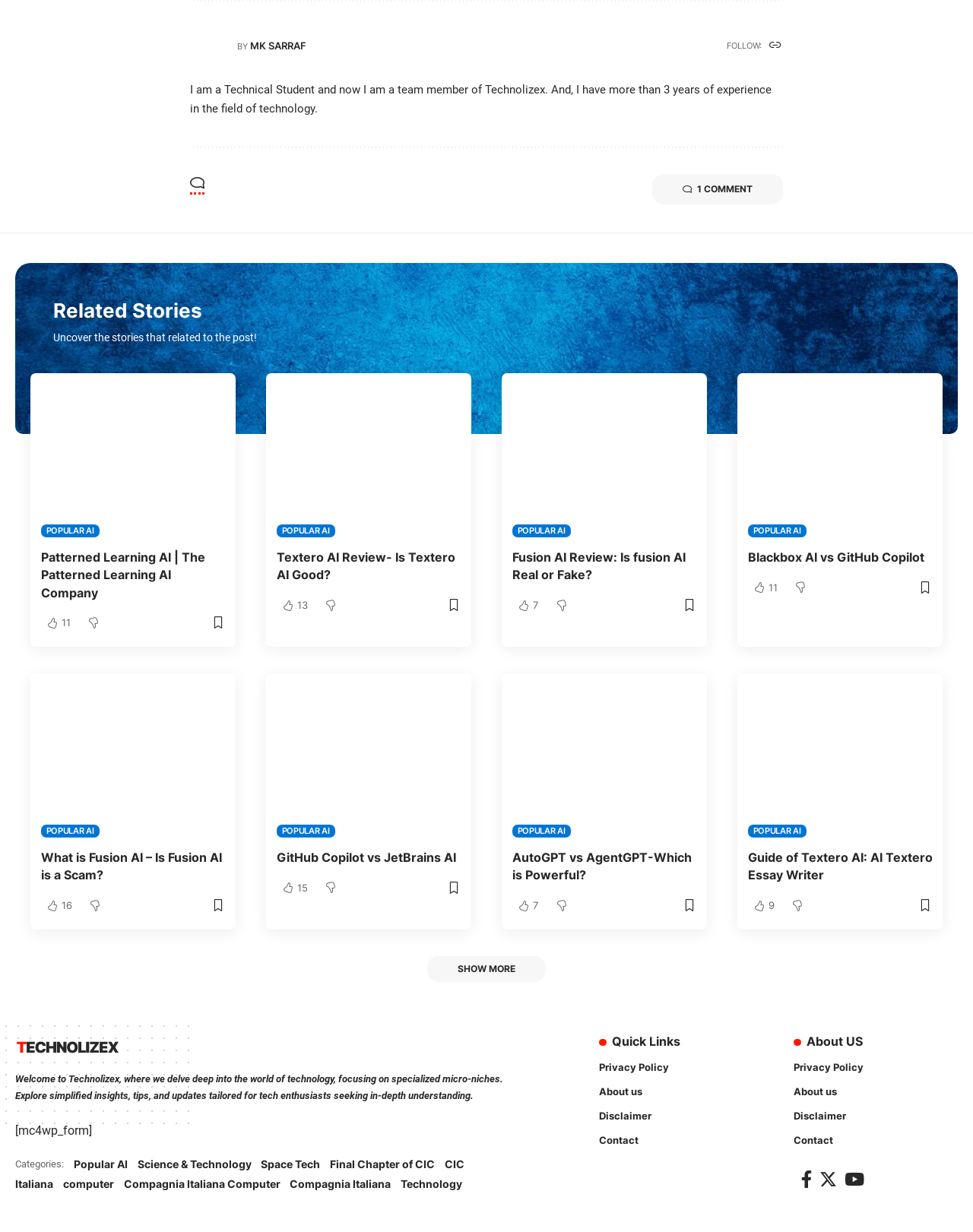Reply to the question with a single word or phrase:
What is the topic of the 'Related Stories' section?

AI